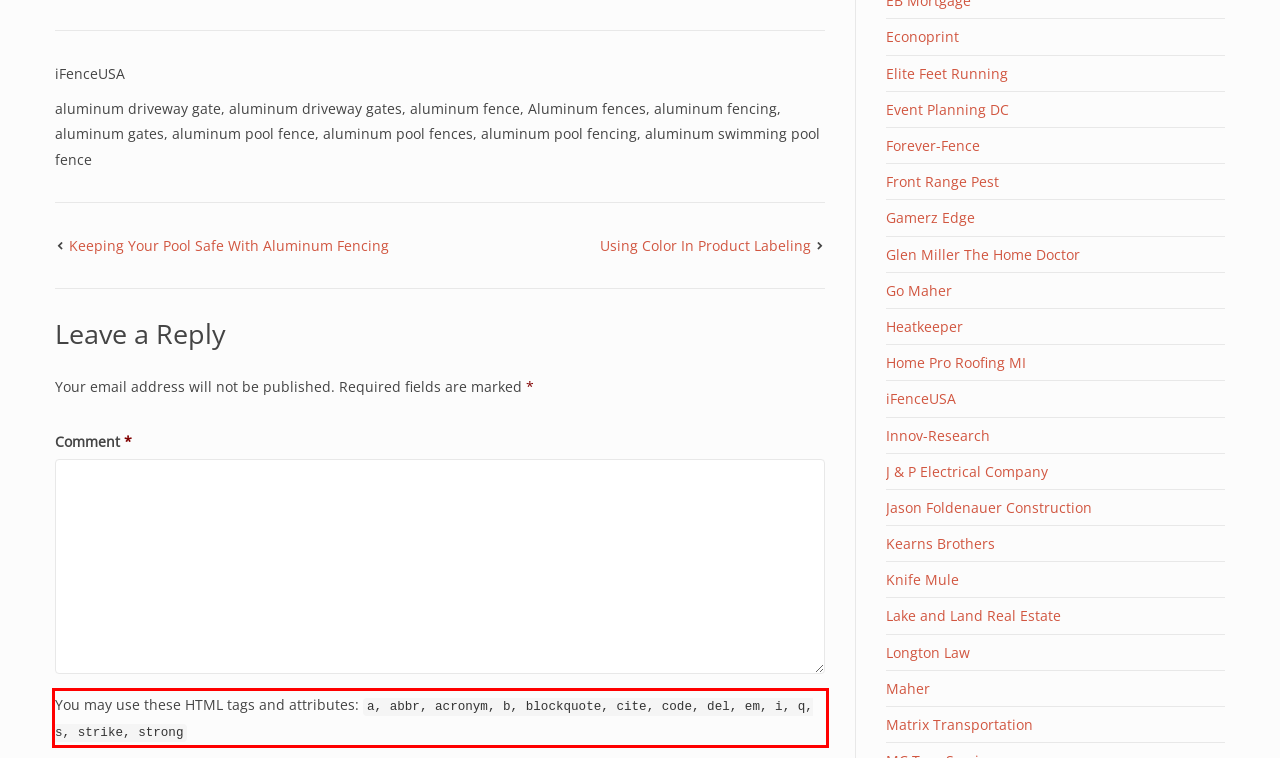Given a screenshot of a webpage, locate the red bounding box and extract the text it encloses.

You may use these HTML tags and attributes: a, abbr, acronym, b, blockquote, cite, code, del, em, i, q, s, strike, strong